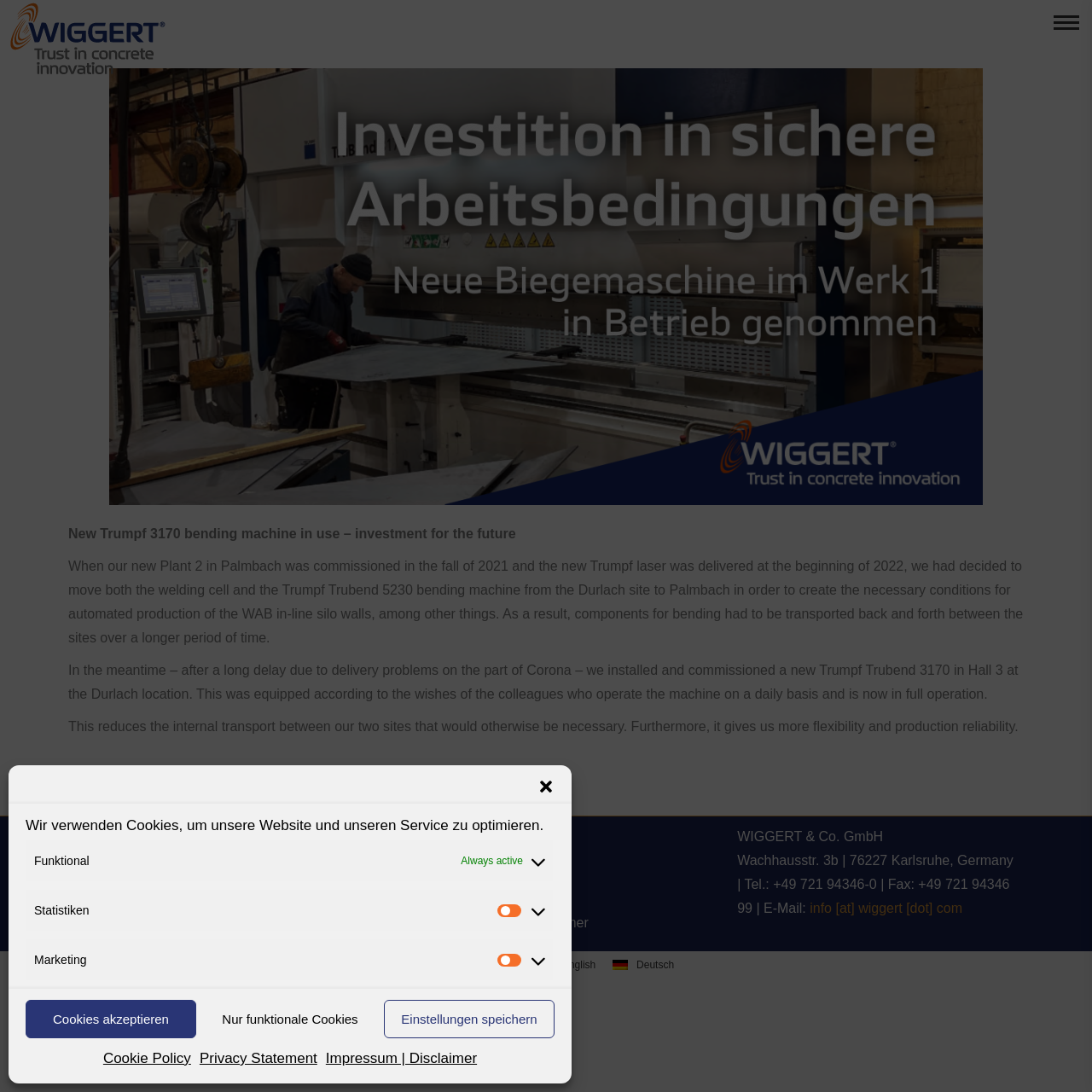Using the details in the image, give a detailed response to the question below:
What is the function of the 'Einstellungen speichern' button?

I found the function of the 'Einstellungen speichern' button by looking at the context in which it is used. The button is located in the cookie settings section, and it is likely used to save the user's cookie settings.